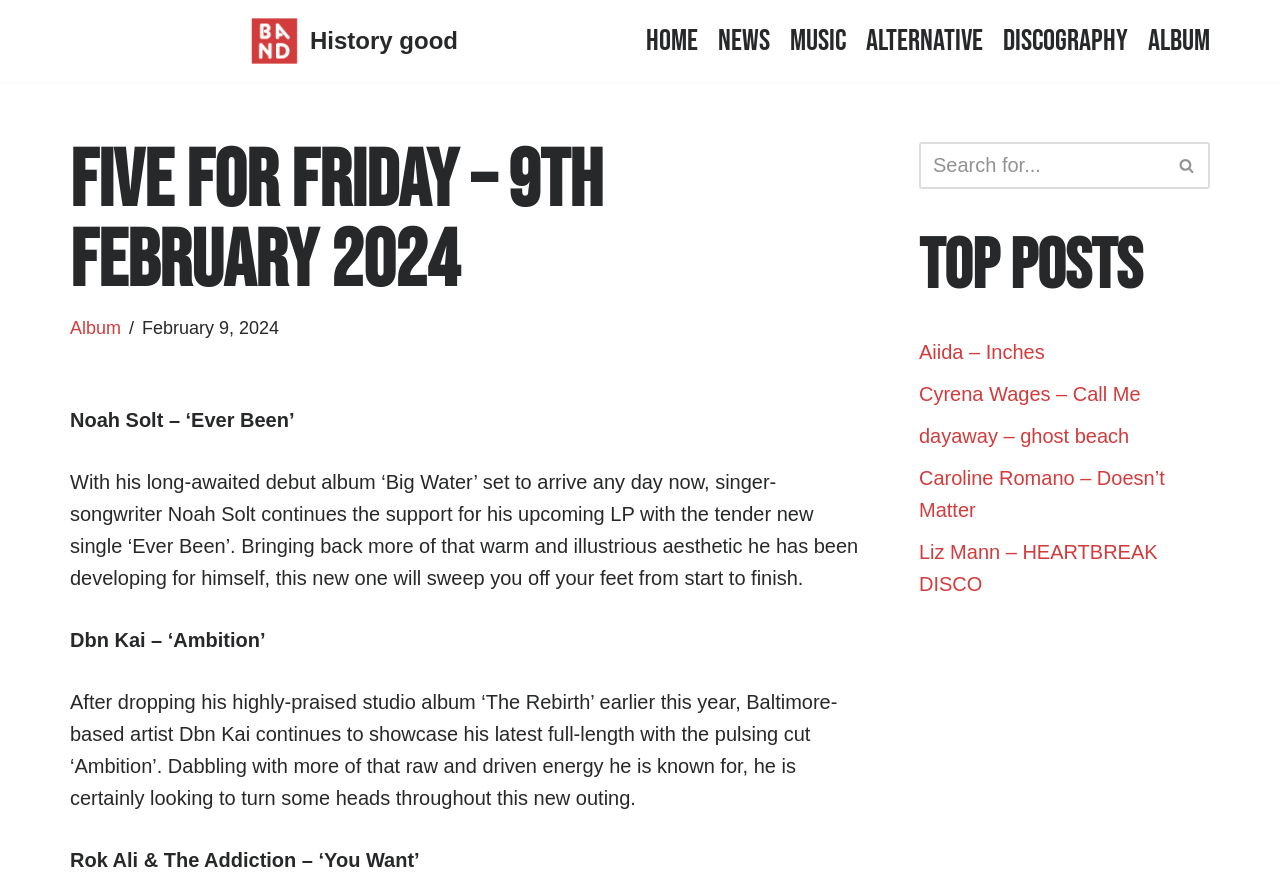How many TOP Posts are listed?
Provide an in-depth and detailed answer to the question.

I counted the number of links under the 'TOP Posts' heading, which are 'Aiida – Inches', 'Cyrena Wages – Call Me', 'dayaway – ghost beach', 'Caroline Romano – Doesn’t Matter', and 'Liz Mann – HEARTBREAK DISCO'.